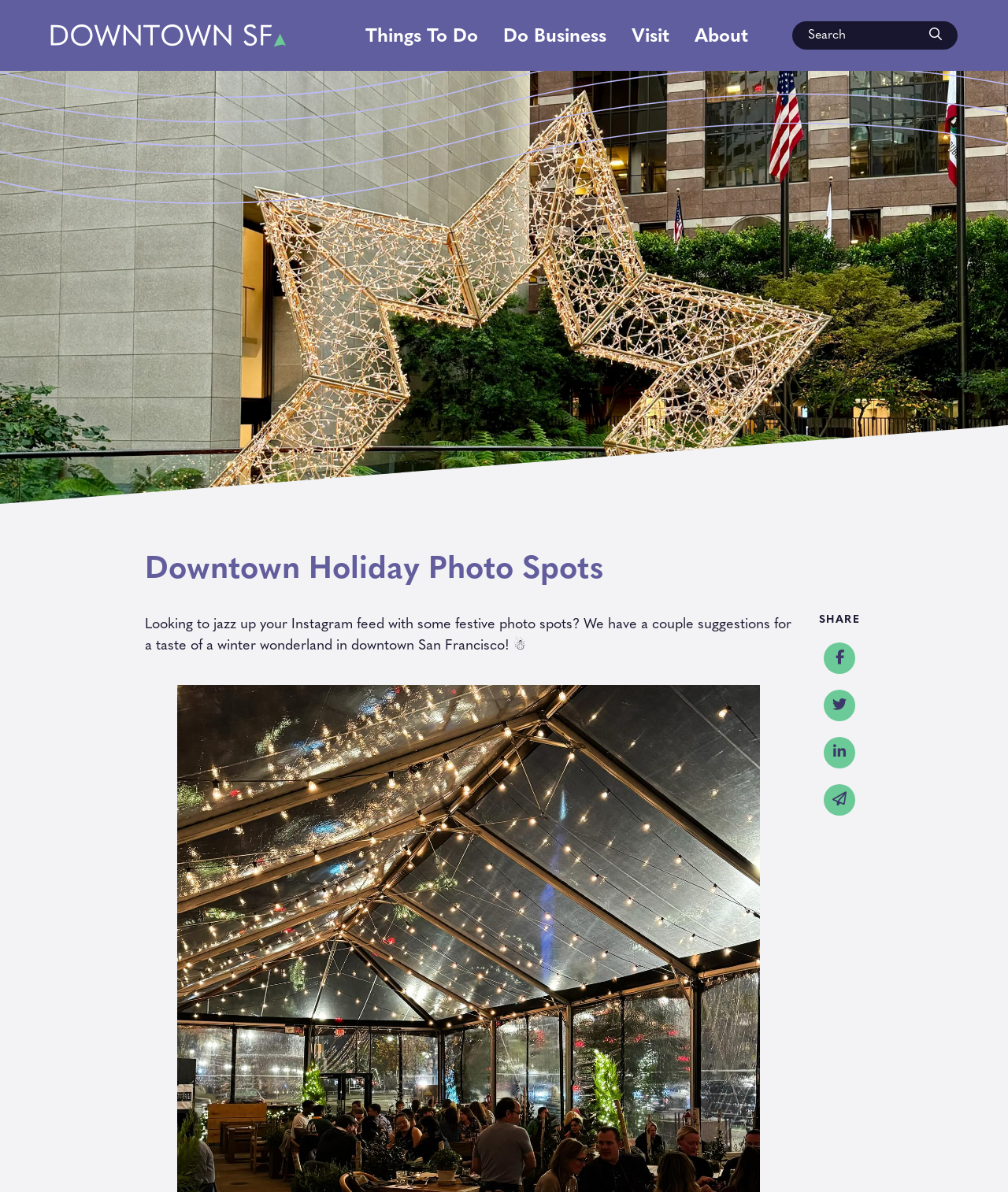Locate the bounding box coordinates of the clickable region to complete the following instruction: "Click the submit button."

[0.921, 0.02, 0.934, 0.04]